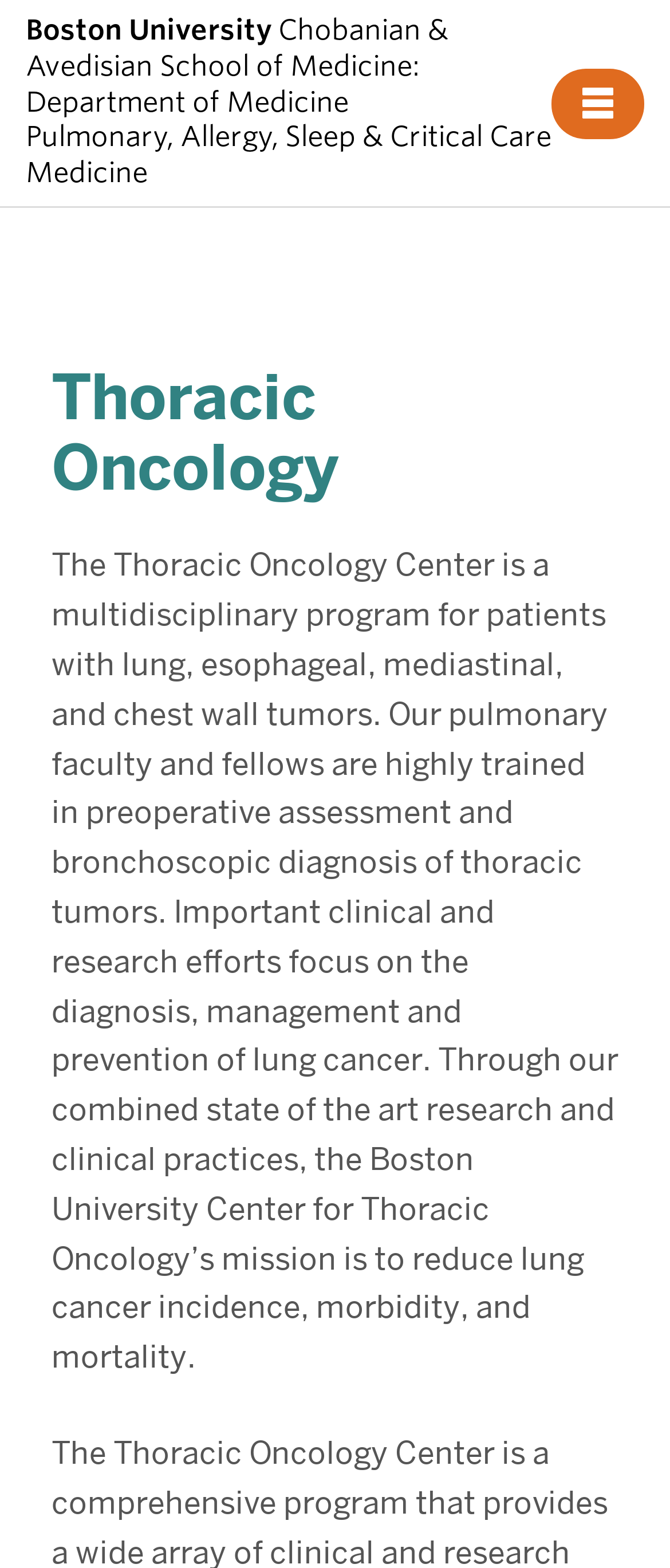Create a detailed narrative describing the layout and content of the webpage.

The webpage is about the Thoracic Oncology department within the Pulmonary, Allergy, Sleep & Critical Care Medicine section of the Boston University Chobanian & Avedisian School of Medicine. 

At the top left of the page, there is a link to the Boston University Chobanian & Avedisian School of Medicine's Department of Medicine Pulmonary, Allergy, Sleep & Critical Care Medicine. To the right of this link, there is a button to open the main menu. 

Below these elements, there are five links arranged vertically, including 'About Us', 'Education & Fellowships', 'Clinical Centers', 'Research', and 'Seminars'. 

On the same level as these links, there is a heading titled 'Thoracic Oncology'. Below this heading, there is a paragraph of text that describes the Thoracic Oncology Center, its multidisciplinary program, and its mission to reduce lung cancer incidence, morbidity, and mortality.